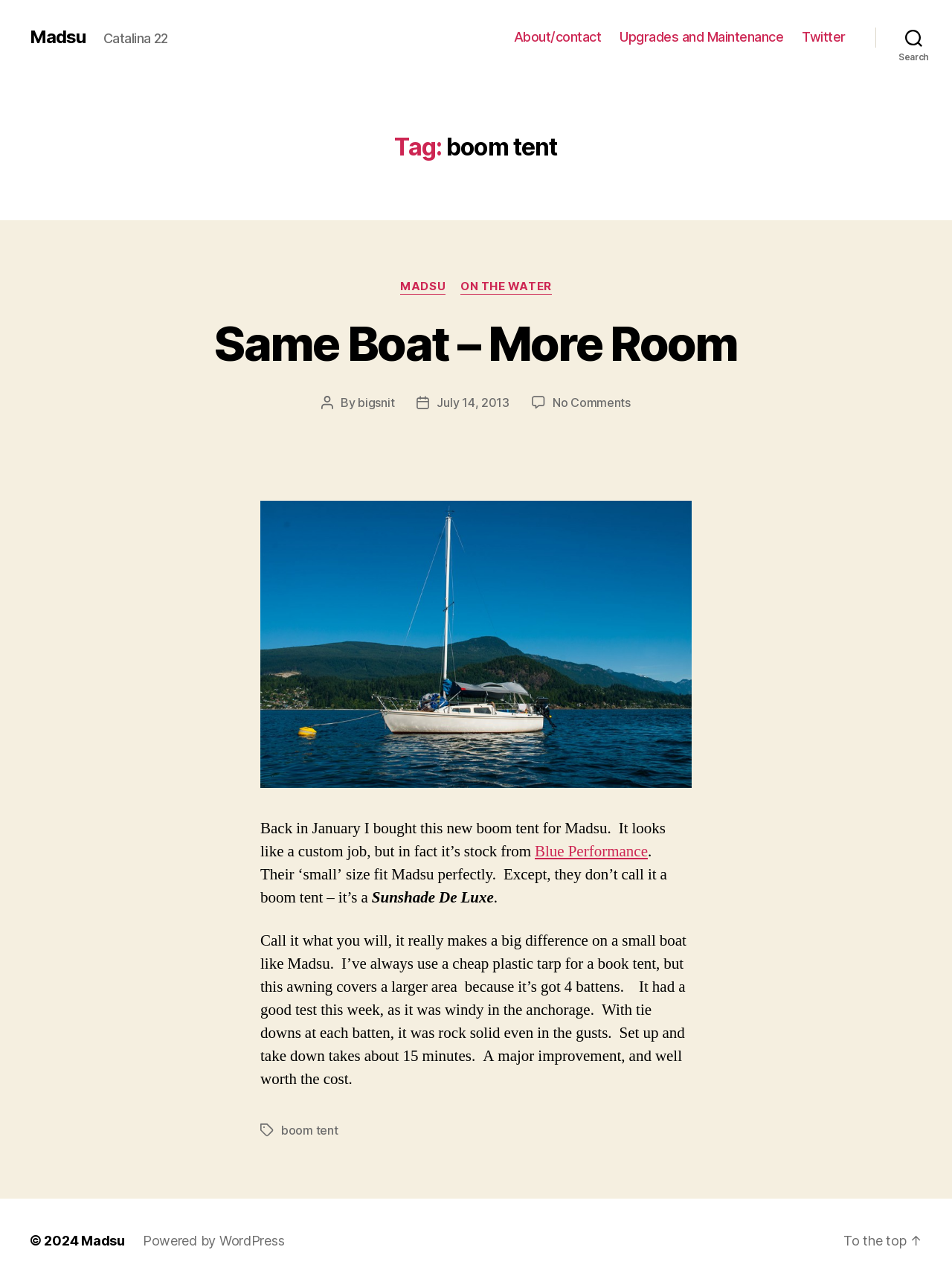Extract the bounding box coordinates of the UI element described: "On The Water". Provide the coordinates in the format [left, top, right, bottom] with values ranging from 0 to 1.

[0.484, 0.219, 0.579, 0.231]